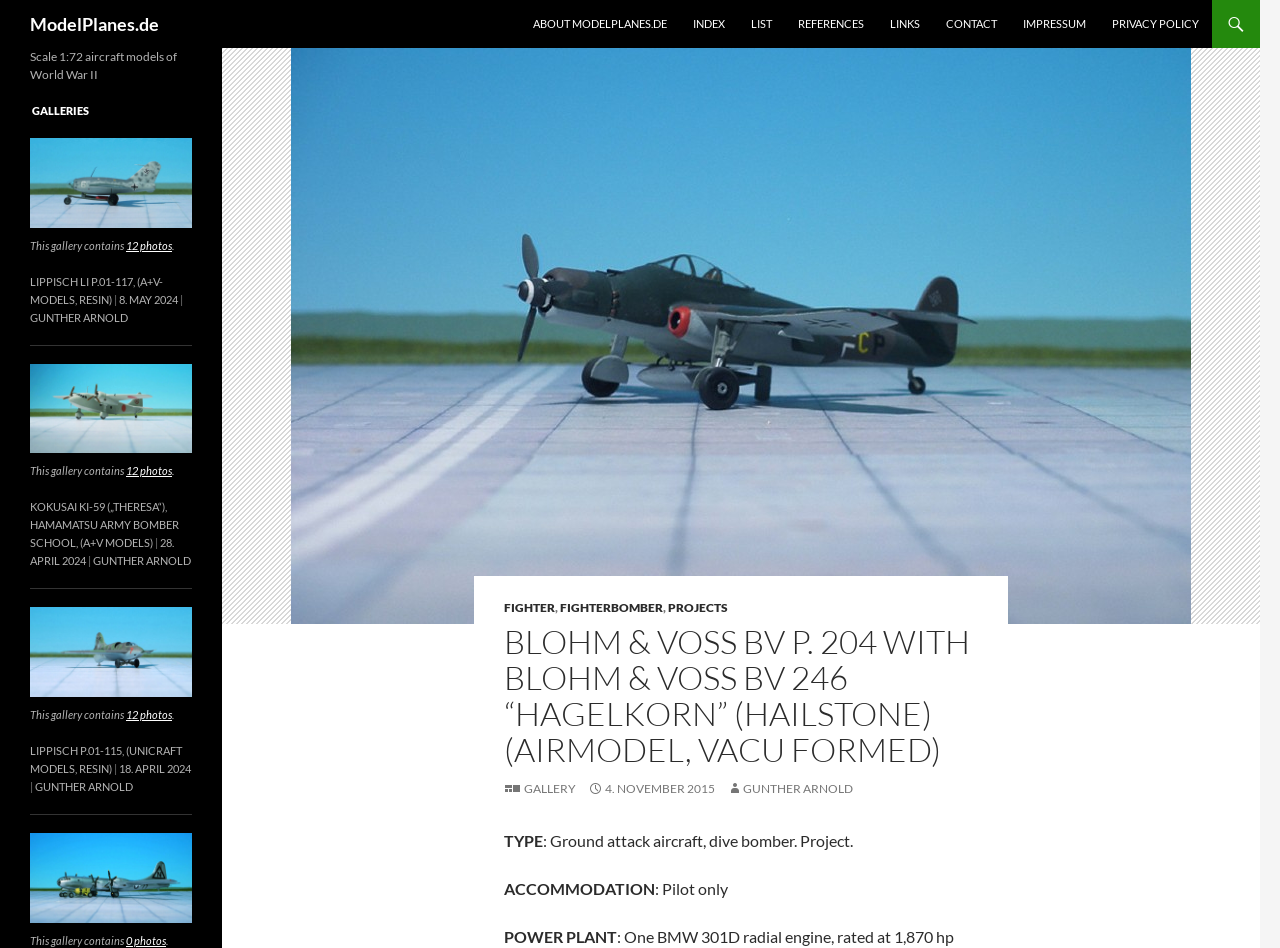Provide the bounding box coordinates for the area that should be clicked to complete the instruction: "Check the GALLERY".

[0.394, 0.824, 0.45, 0.84]